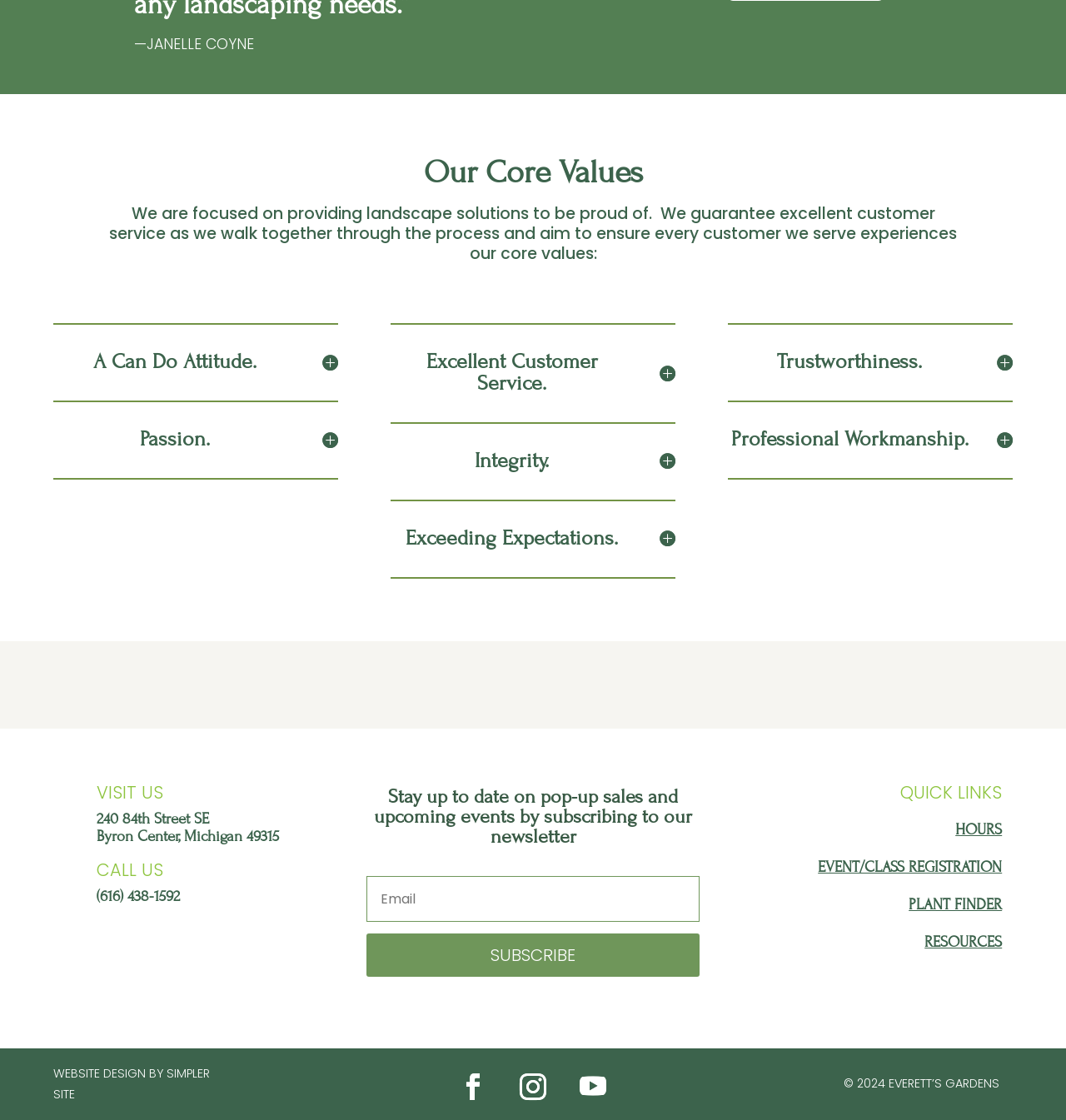Identify the bounding box coordinates of the area that should be clicked in order to complete the given instruction: "View the article 'In peace, crisis or conflict: Scania shows its flexibility at Eurosatory'". The bounding box coordinates should be four float numbers between 0 and 1, i.e., [left, top, right, bottom].

None